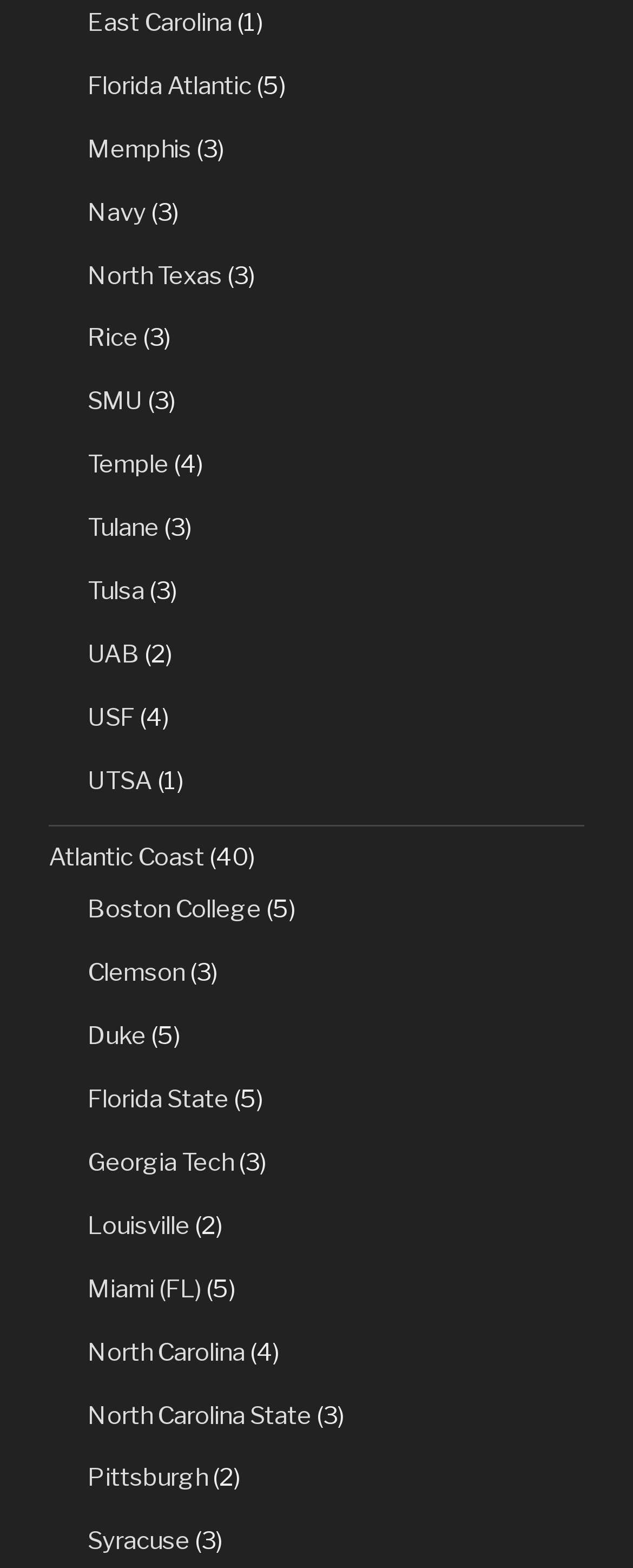Using the format (top-left x, top-left y, bottom-right x, bottom-right y), provide the bounding box coordinates for the described UI element. All values should be floating point numbers between 0 and 1: North Carolina State

[0.138, 0.893, 0.492, 0.912]